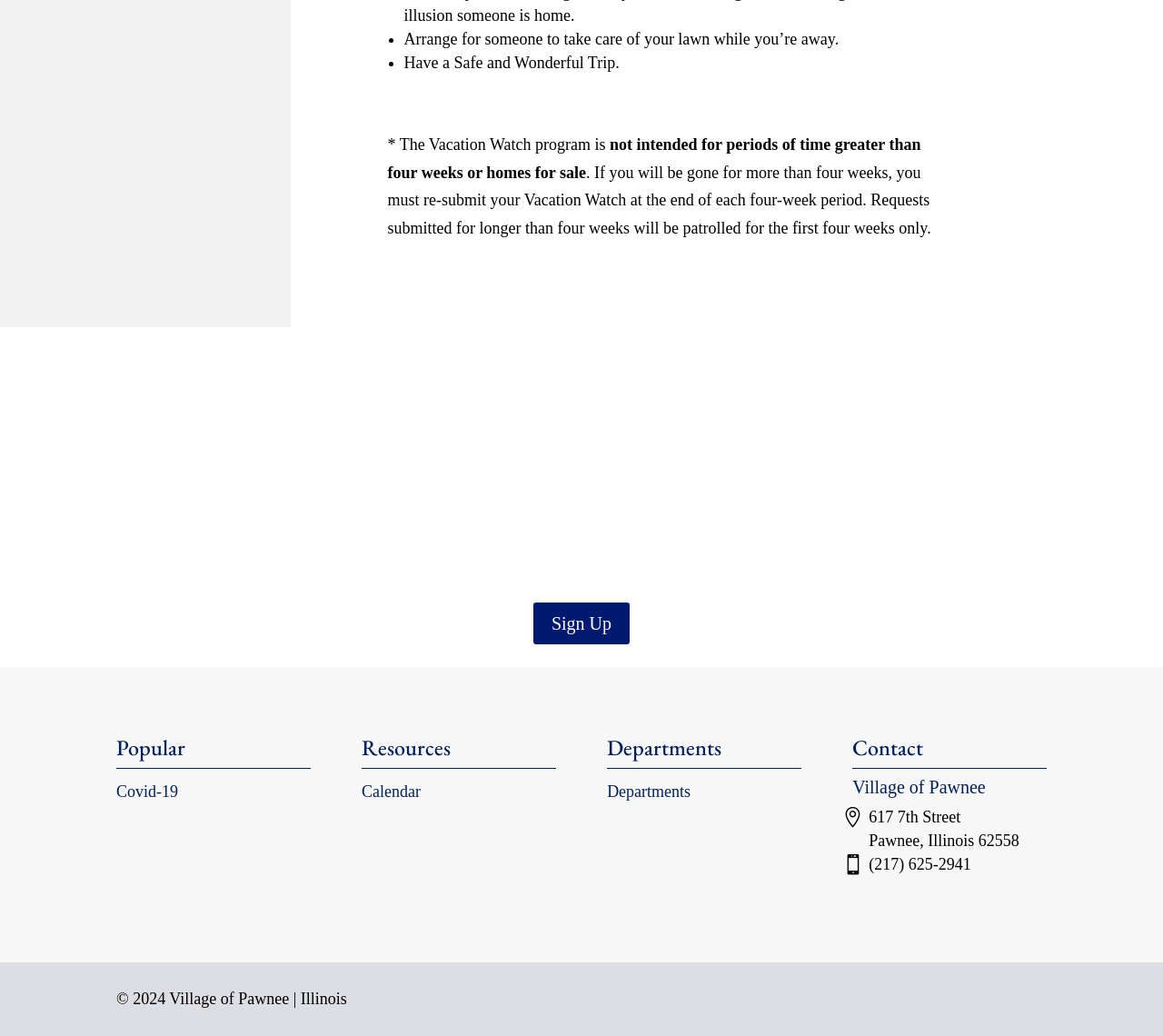For the given element description Covid-19, determine the bounding box coordinates of the UI element. The coordinates should follow the format (top-left x, top-left y, bottom-right x, bottom-right y) and be within the range of 0 to 1.

[0.1, 0.755, 0.153, 0.773]